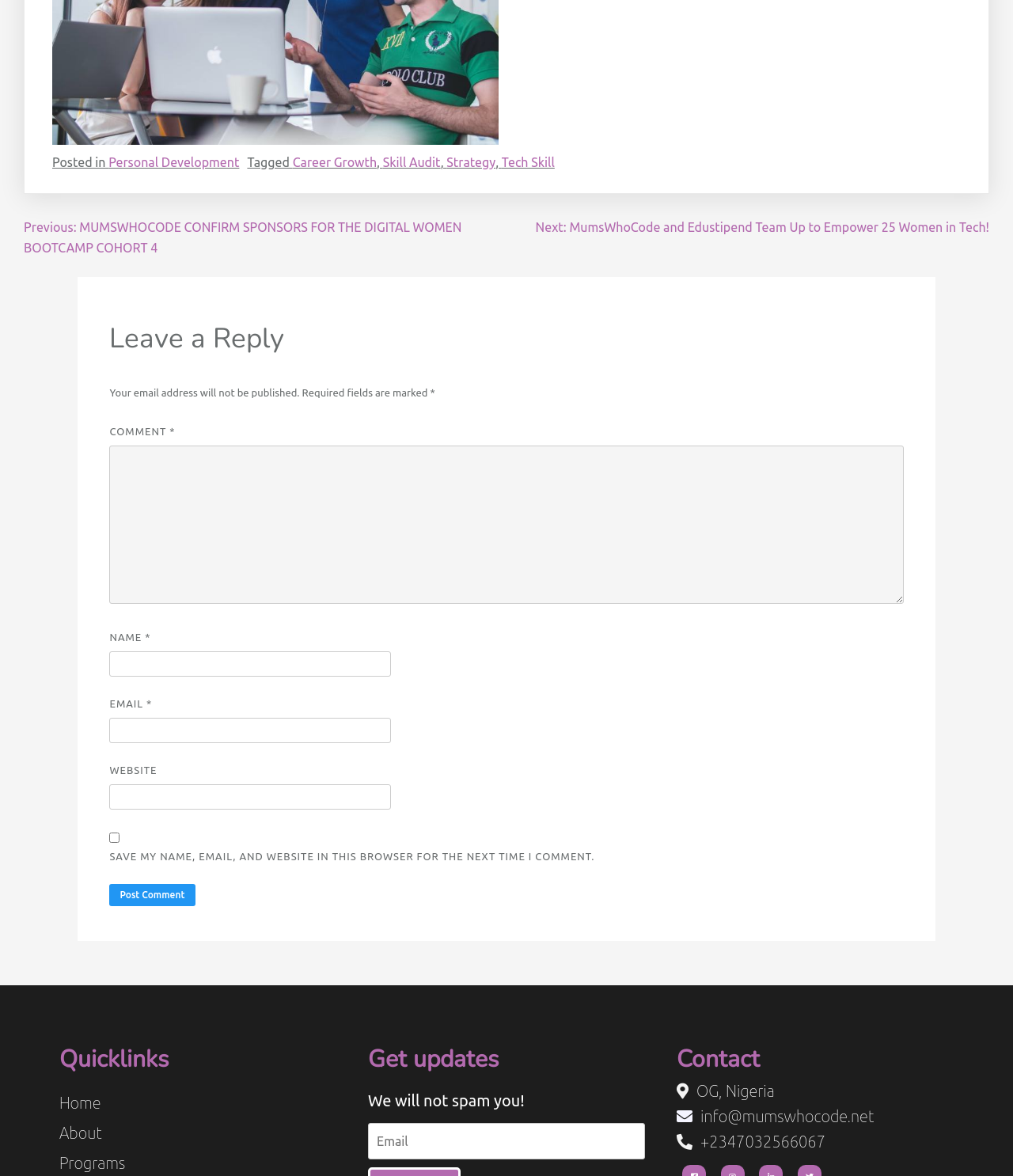Please reply to the following question using a single word or phrase: 
What is the email address for contact?

info@mumswhocode.net